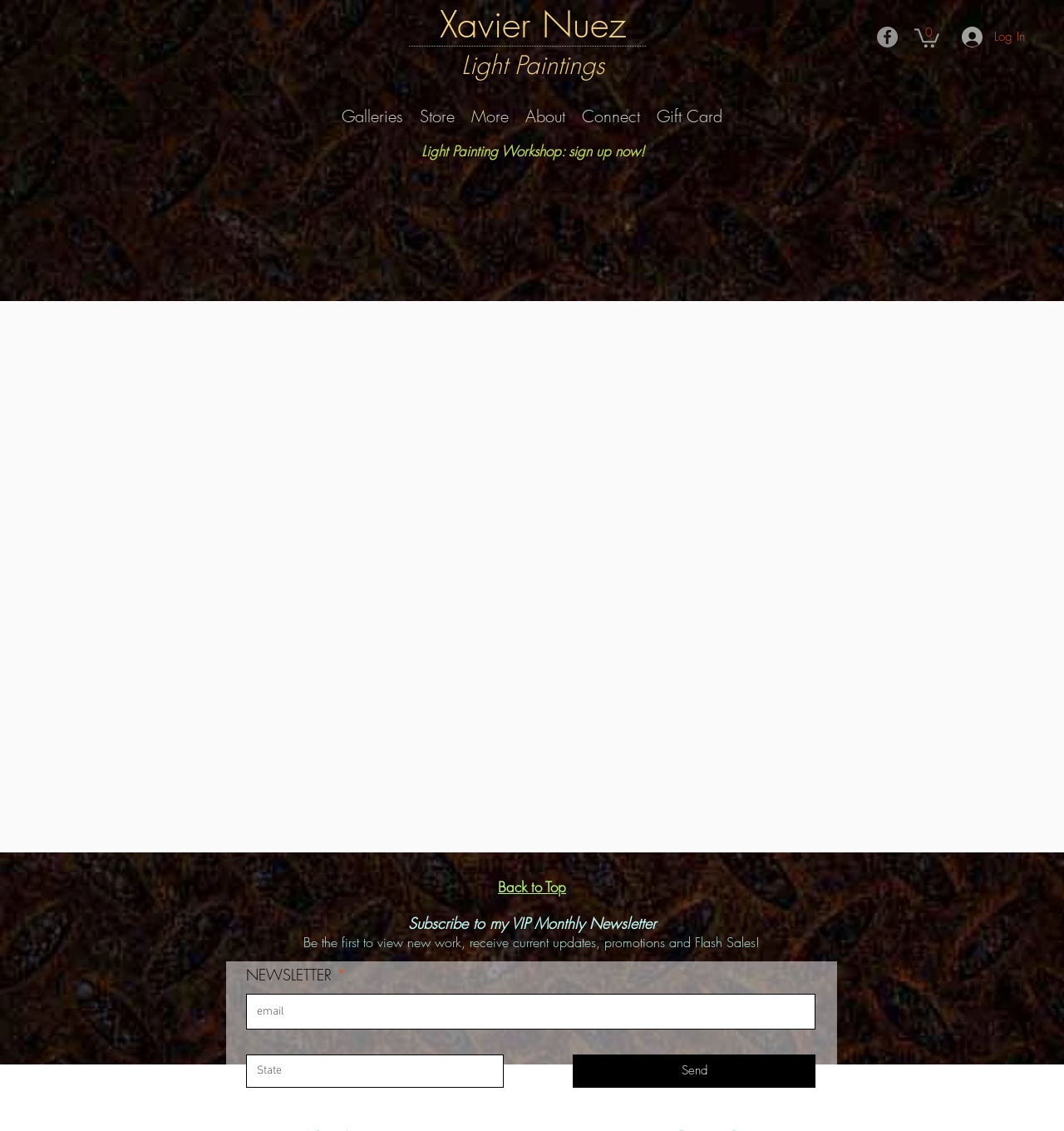What is the function of the 'Cart' button? Examine the screenshot and reply using just one word or a brief phrase.

View cart items